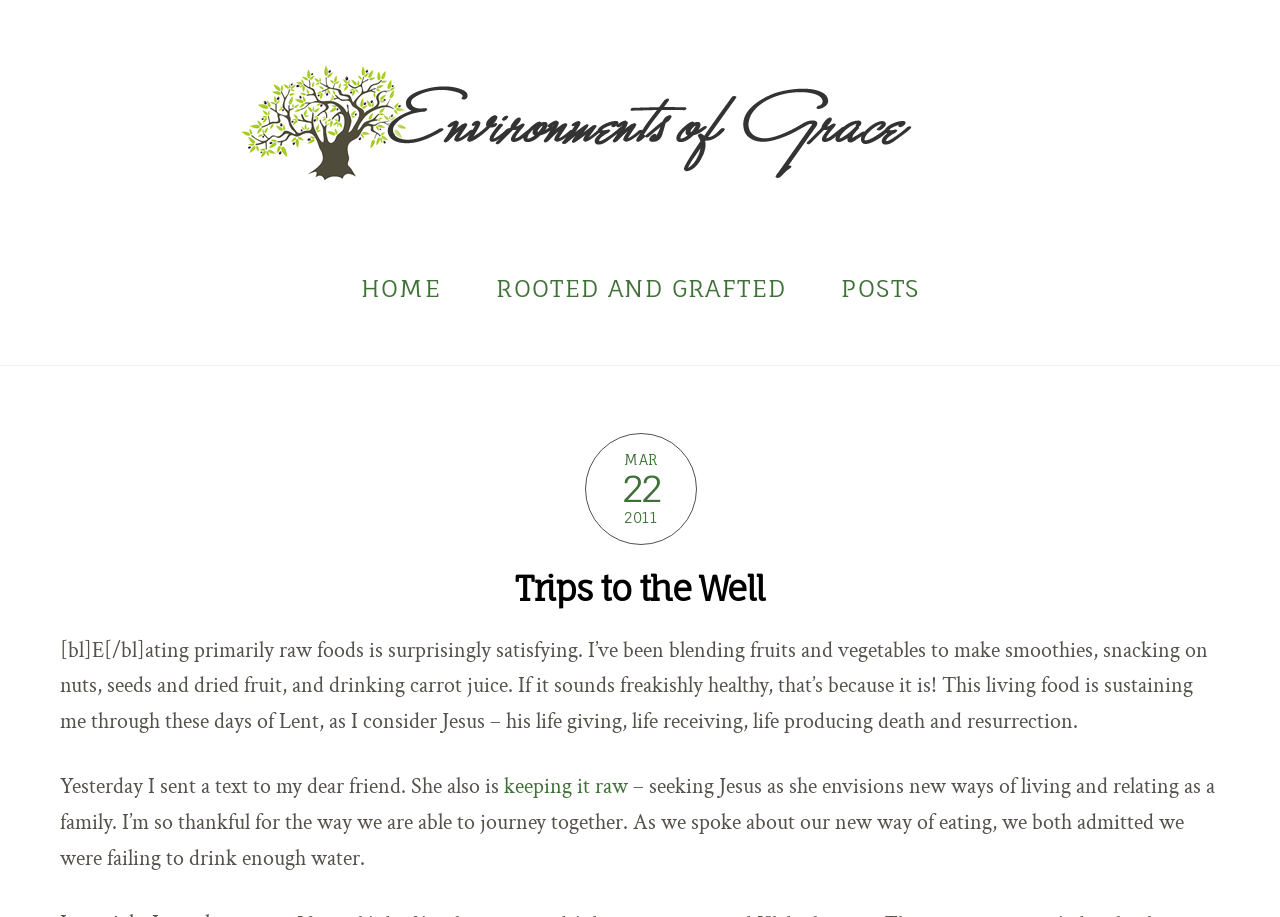From the element description Trips to the Well, predict the bounding box coordinates of the UI element. The coordinates must be specified in the format (top-left x, top-left y, bottom-right x, bottom-right y) and should be within the 0 to 1 range.

[0.402, 0.62, 0.598, 0.665]